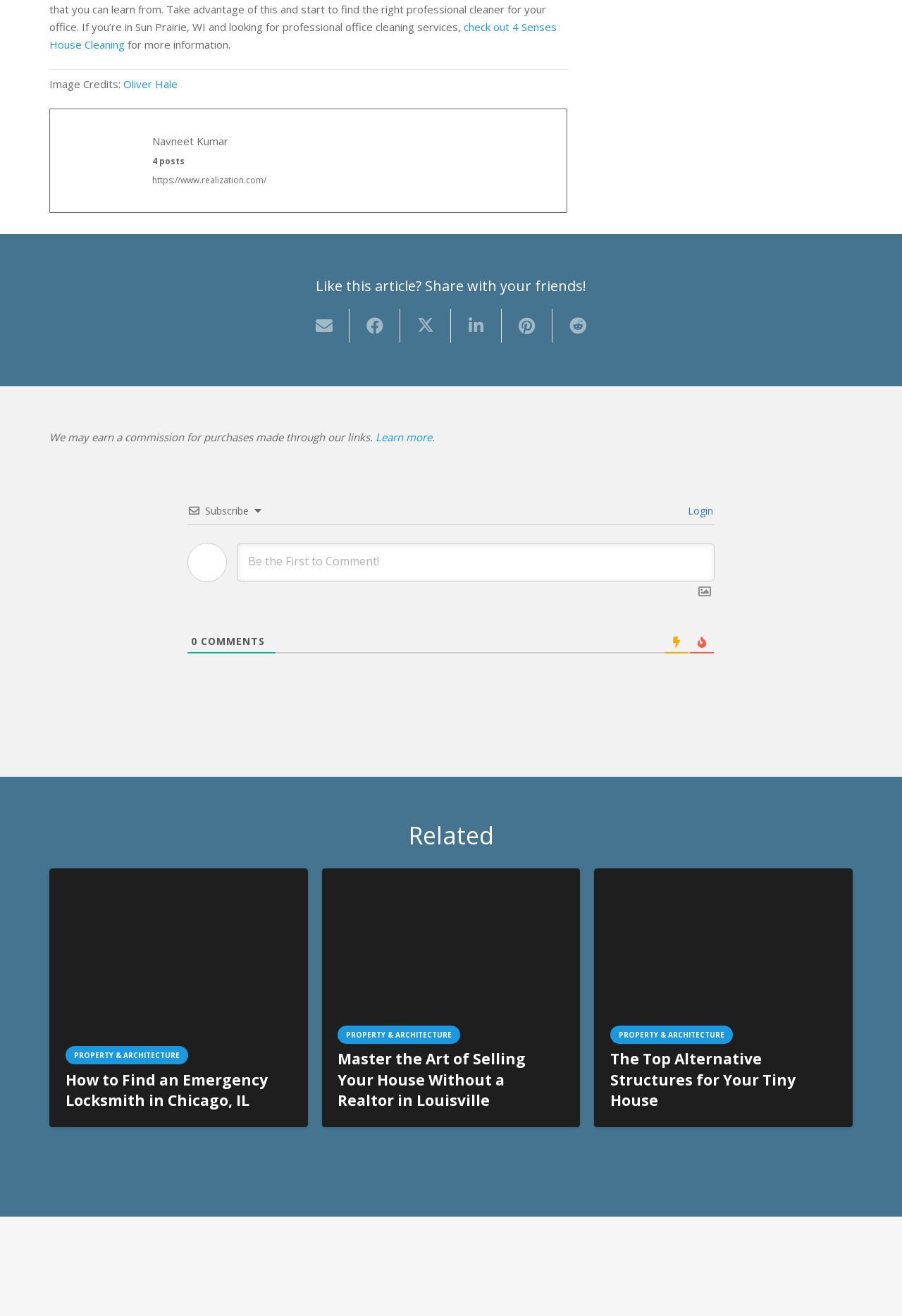Kindly determine the bounding box coordinates for the area that needs to be clicked to execute this instruction: "Share this article".

[0.388, 0.234, 0.444, 0.26]